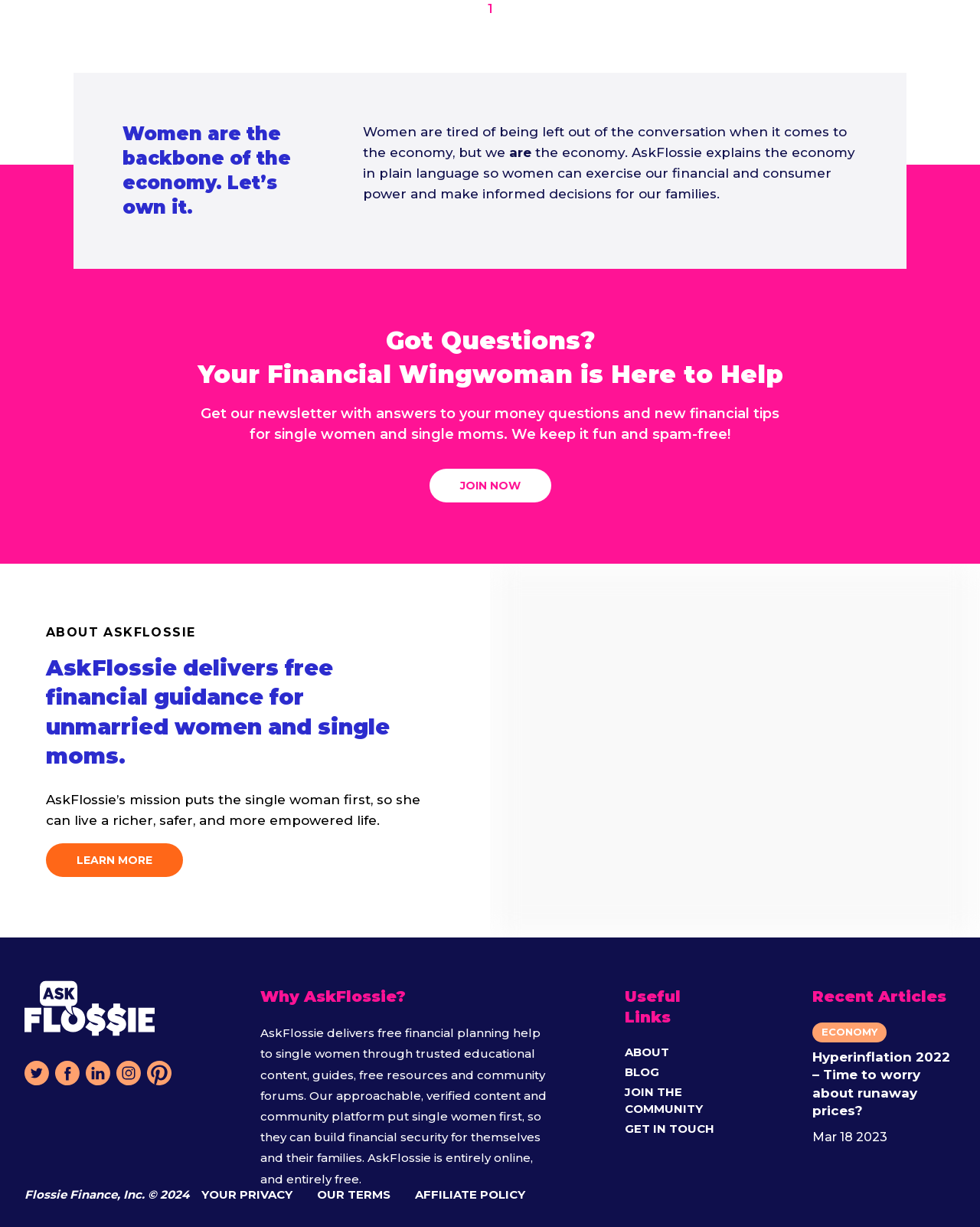What is the topic of the recent article mentioned on the webpage?
Based on the visual, give a brief answer using one word or a short phrase.

Hyperinflation 2022